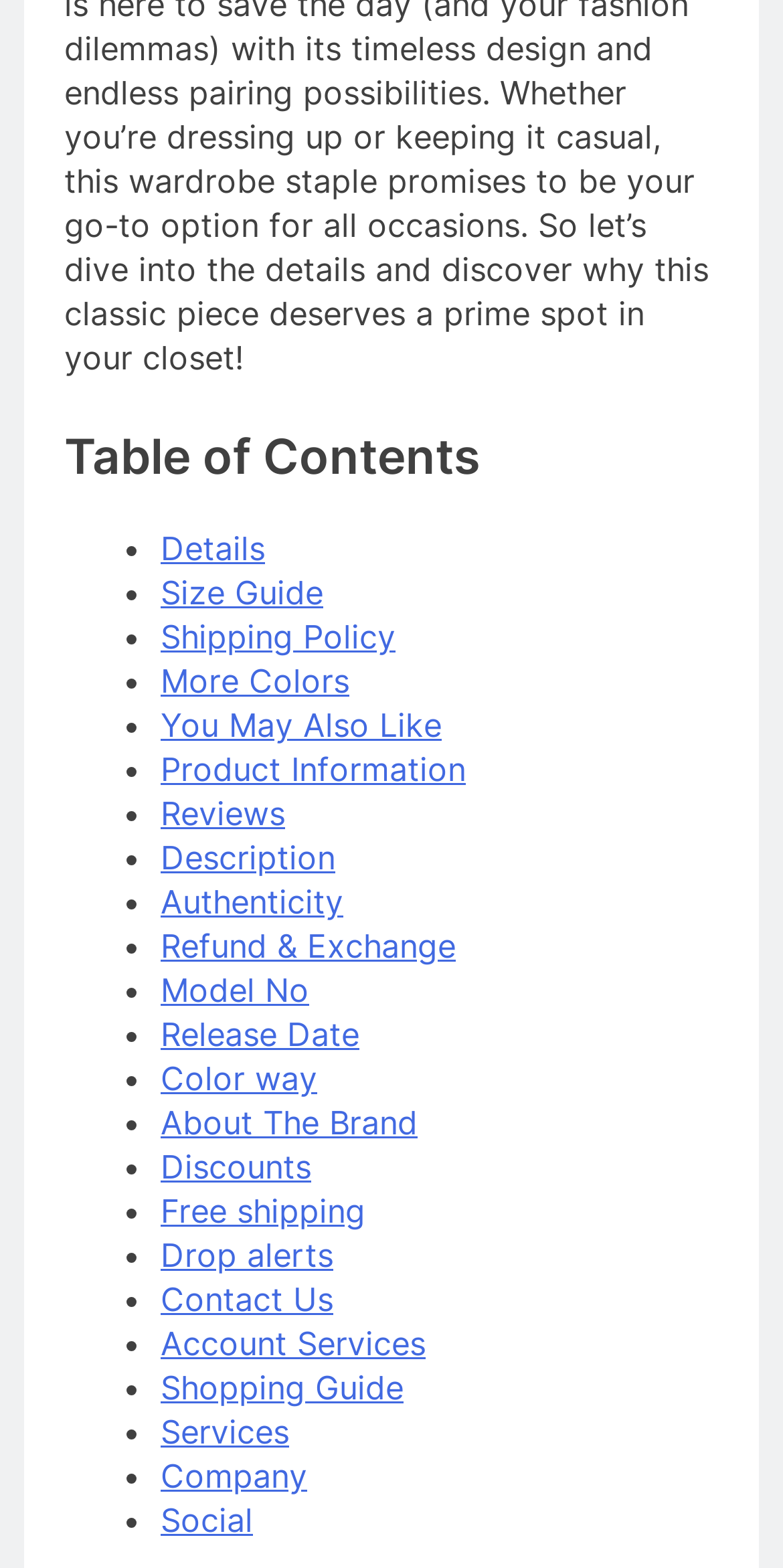Identify the bounding box coordinates necessary to click and complete the given instruction: "View product details".

[0.205, 0.337, 0.338, 0.362]